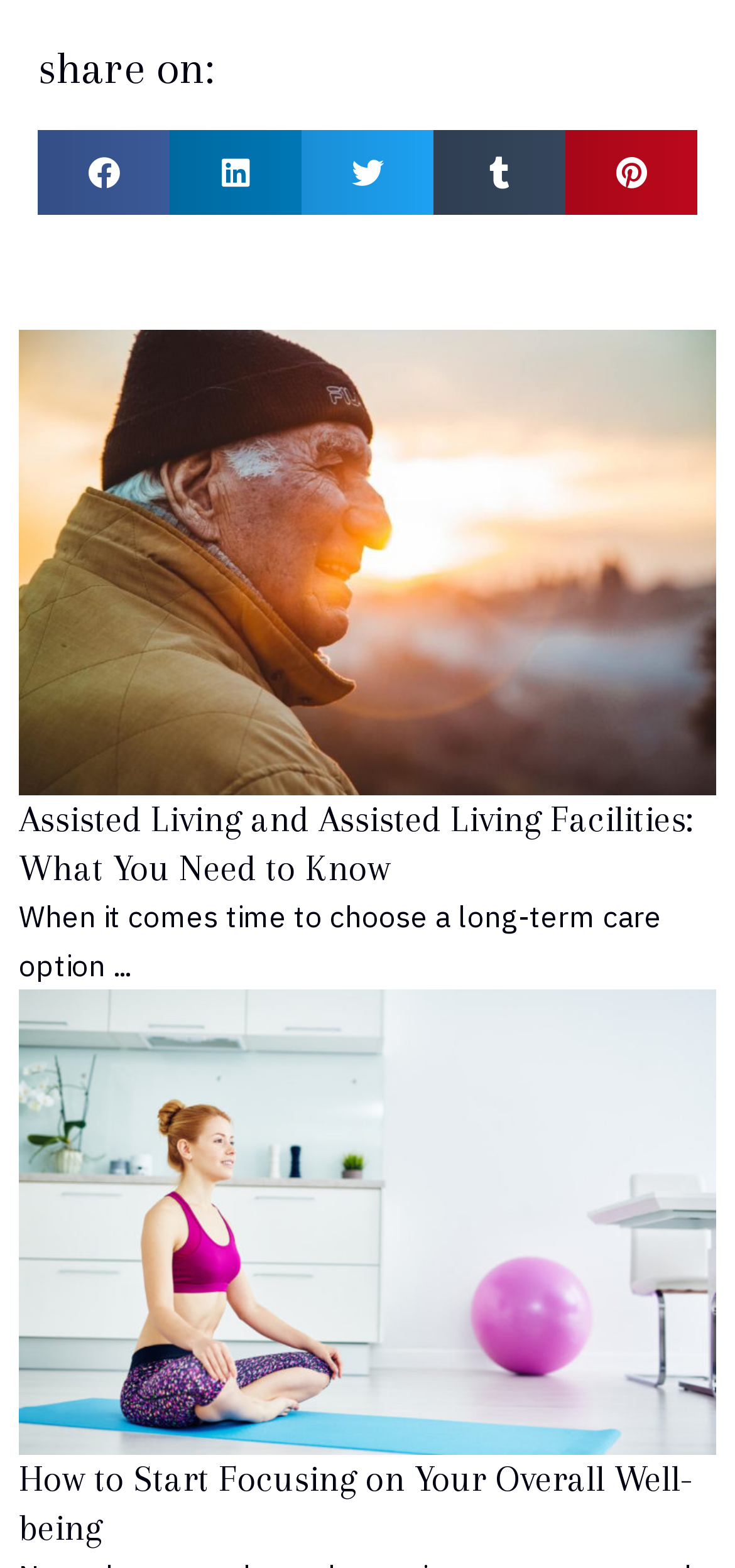What is the topic of the first link?
Please answer the question with a detailed and comprehensive explanation.

The first link on the webpage has the text 'Link Complete Box', so the topic of the first link is 'Complete Box'.